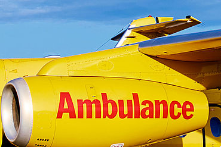Use a single word or phrase to answer this question: 
What is the purpose of this aircraft?

Air ambulance